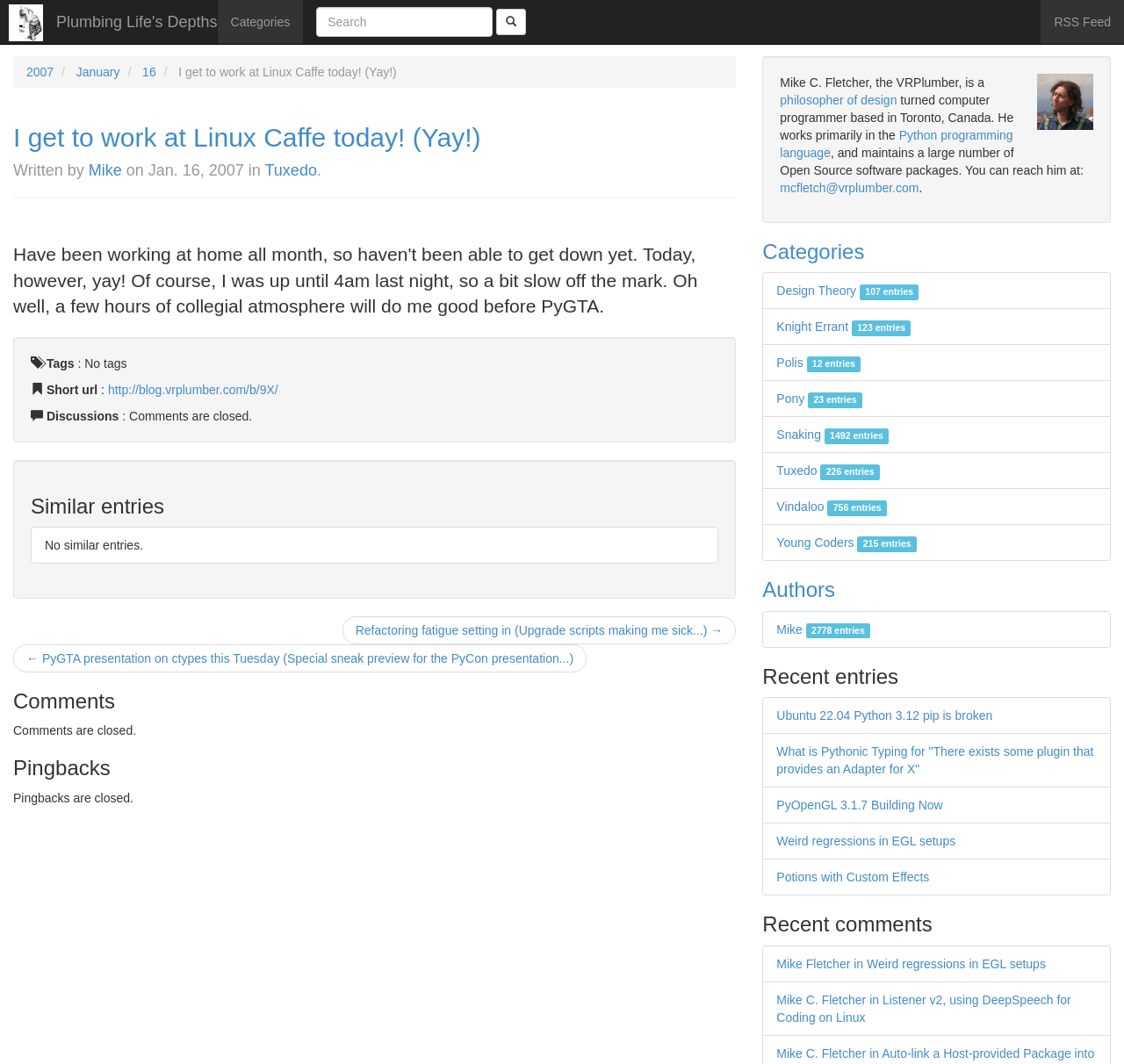Please identify the coordinates of the bounding box that should be clicked to fulfill this instruction: "View the 'Kiko Mizuhara and Guan Xiaotong Headline Coach Women’s Spring 2019 Advertising Campaign' image".

None